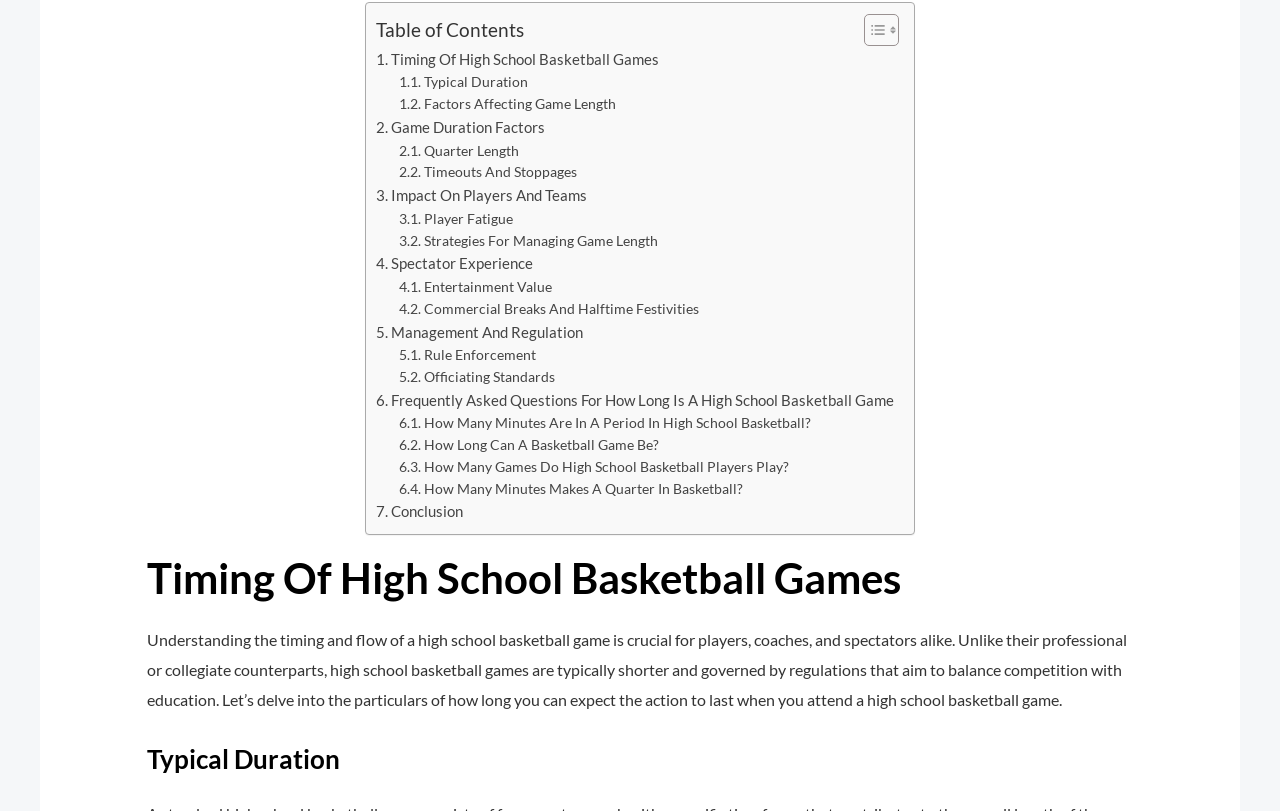Please specify the bounding box coordinates of the clickable section necessary to execute the following command: "Click on 'Toggle Table of Content'".

[0.663, 0.016, 0.698, 0.058]